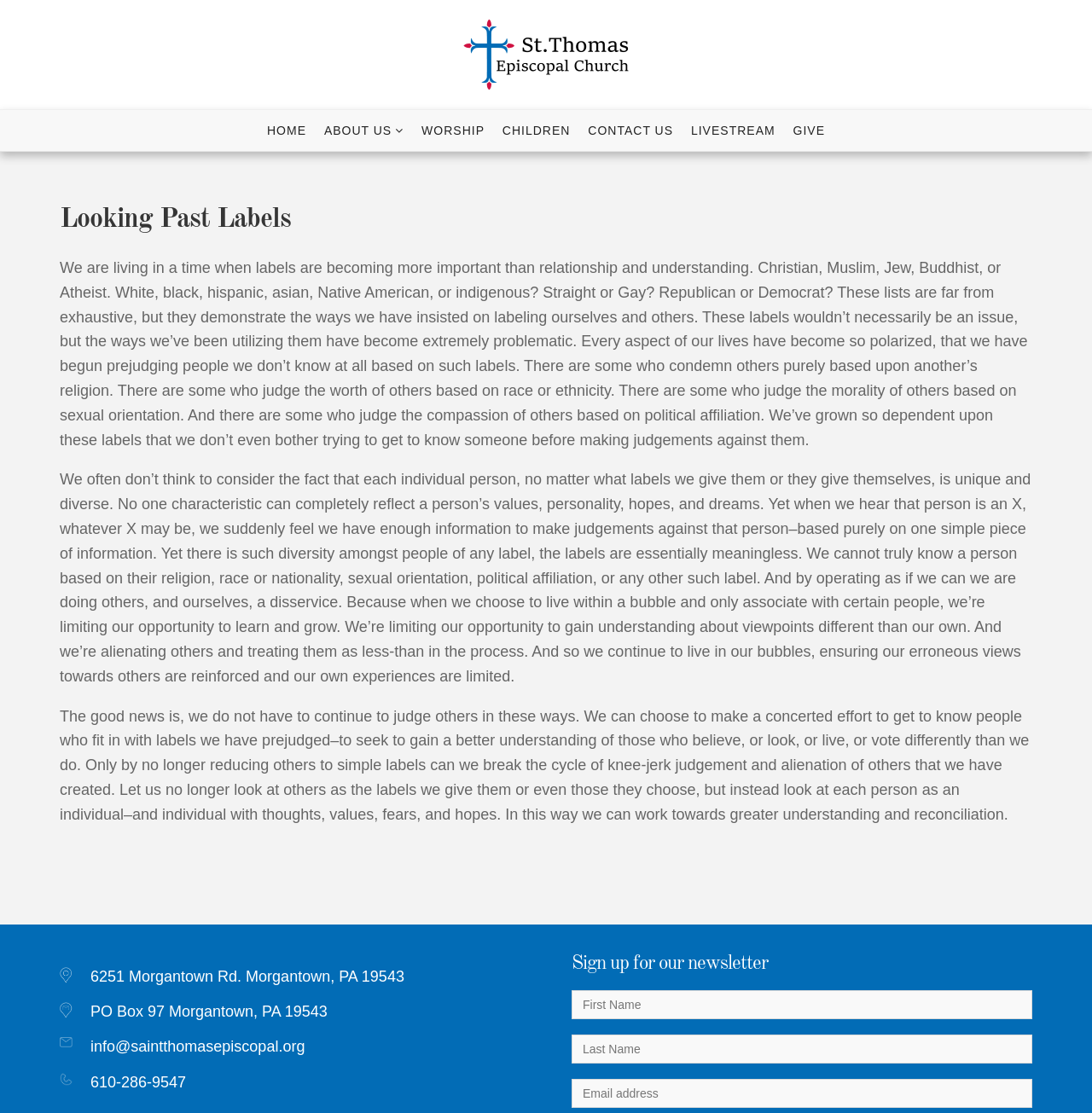Can you find the bounding box coordinates for the element that needs to be clicked to execute this instruction: "Click the CONTACT US link"? The coordinates should be given as four float numbers between 0 and 1, i.e., [left, top, right, bottom].

[0.532, 0.099, 0.623, 0.136]